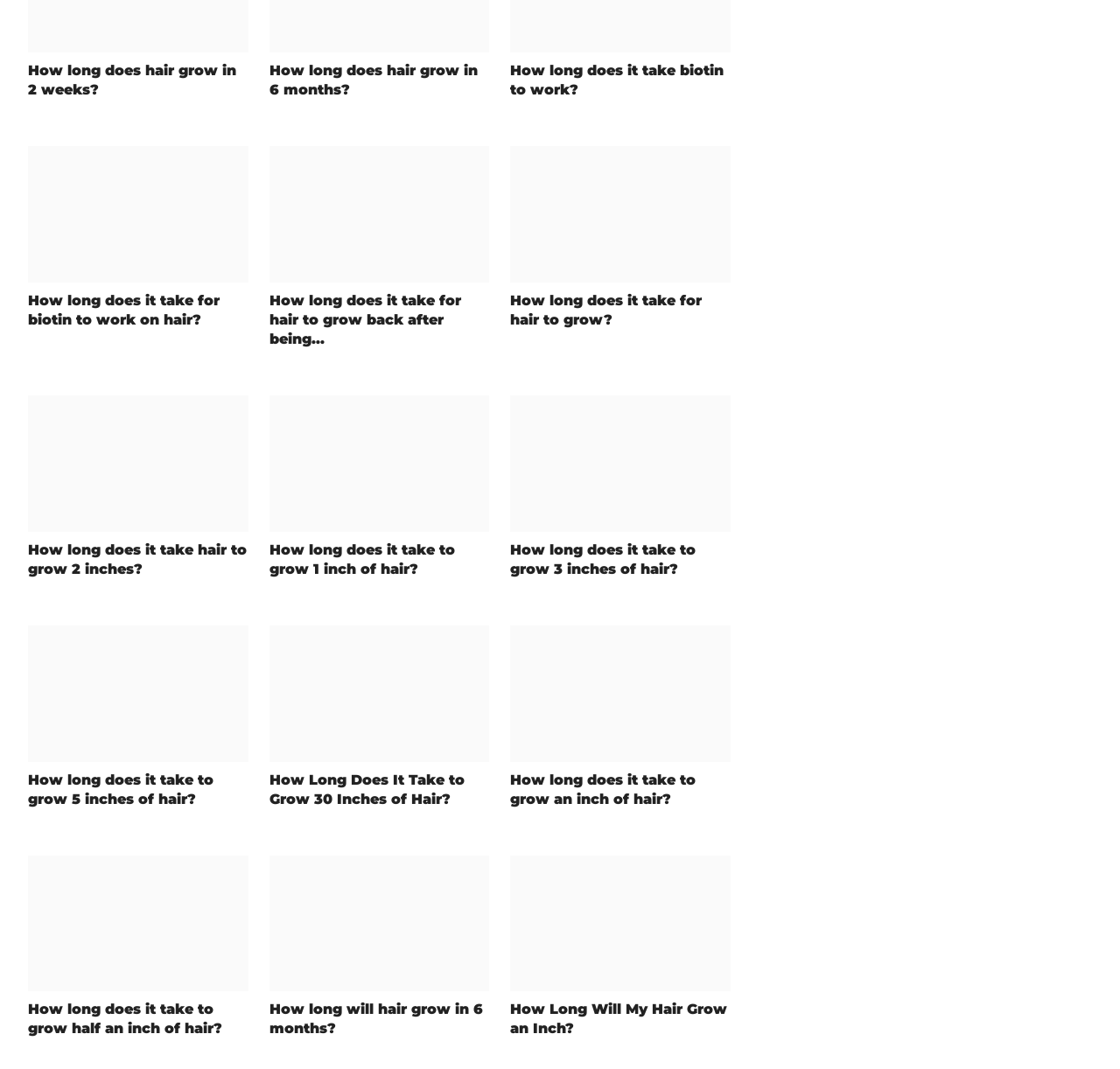What is the topic of the first question on this webpage? Analyze the screenshot and reply with just one word or a short phrase.

Hair growth in 2 weeks